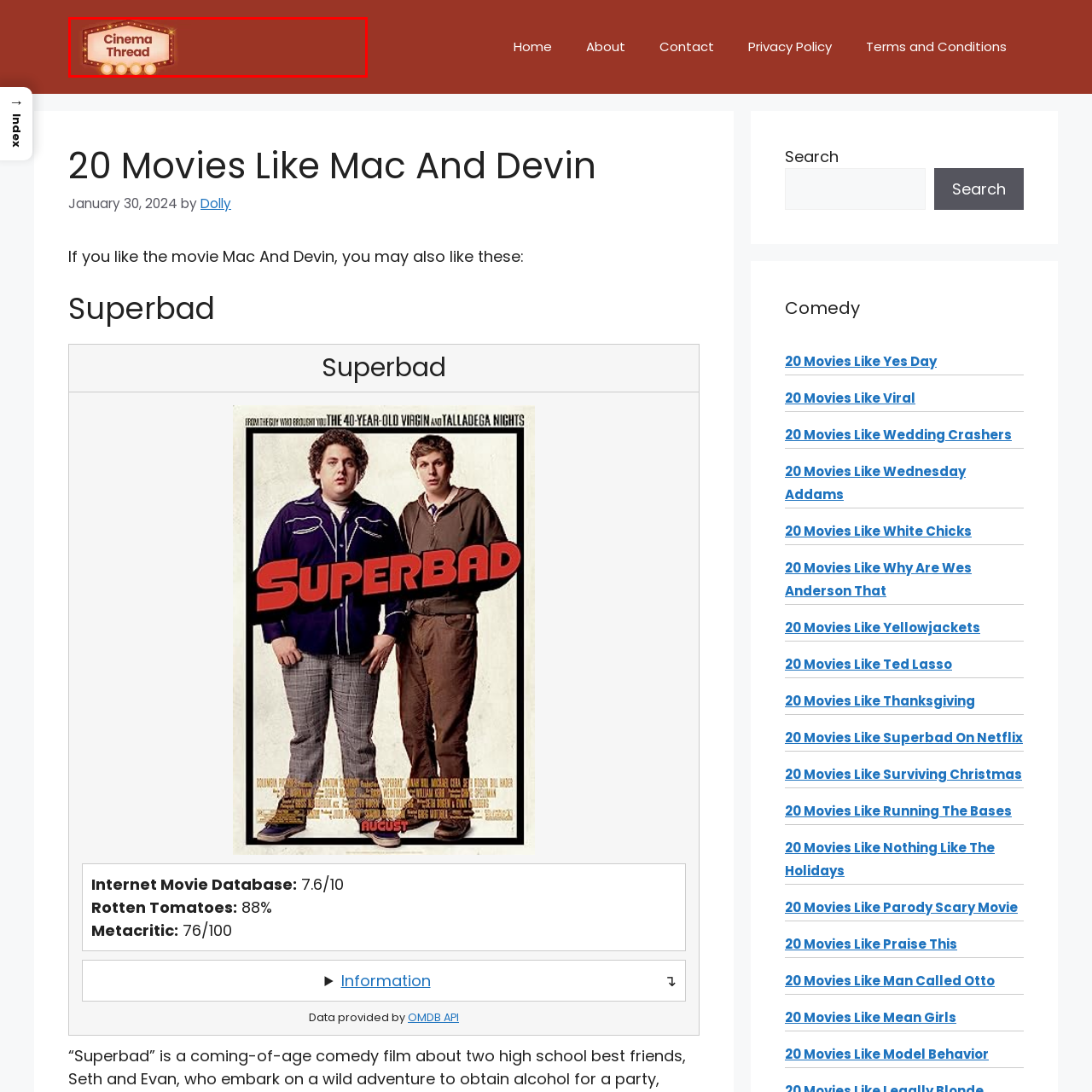Direct your gaze to the image circumscribed by the red boundary and deliver a thorough answer to the following question, drawing from the image's details: 
What is the focus of the site 'Cinema Thread'?

The focus of the site 'Cinema Thread' is on movie recommendations and discussions because the caption hints at this, suggesting that the site is a platform for cinema enthusiasts to engage with film-related content and discover their next favorite film.